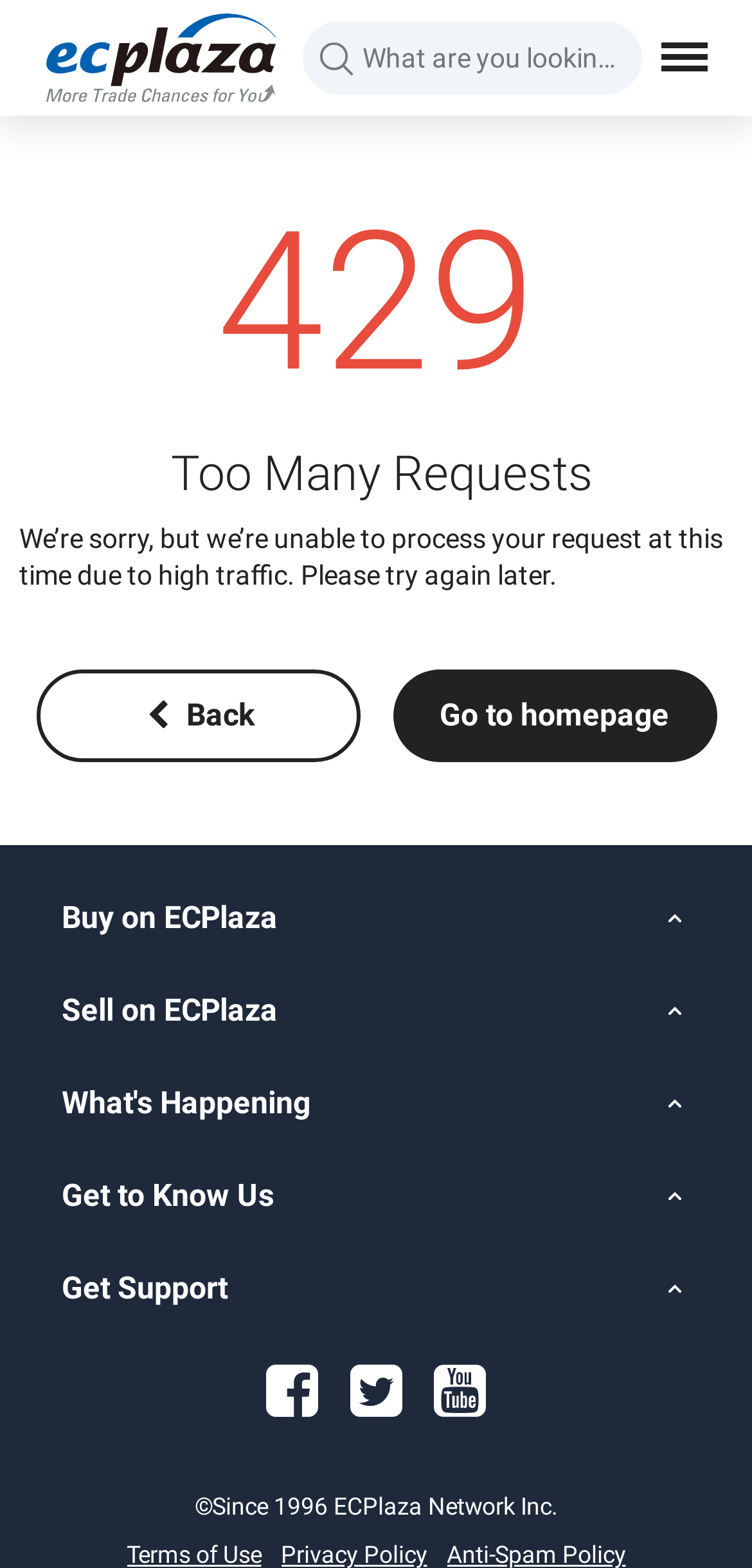Can you identify the bounding box coordinates of the clickable region needed to carry out this instruction: 'Buy on ECPlaza'? The coordinates should be four float numbers within the range of 0 to 1, stated as [left, top, right, bottom].

[0.036, 0.557, 0.964, 0.616]